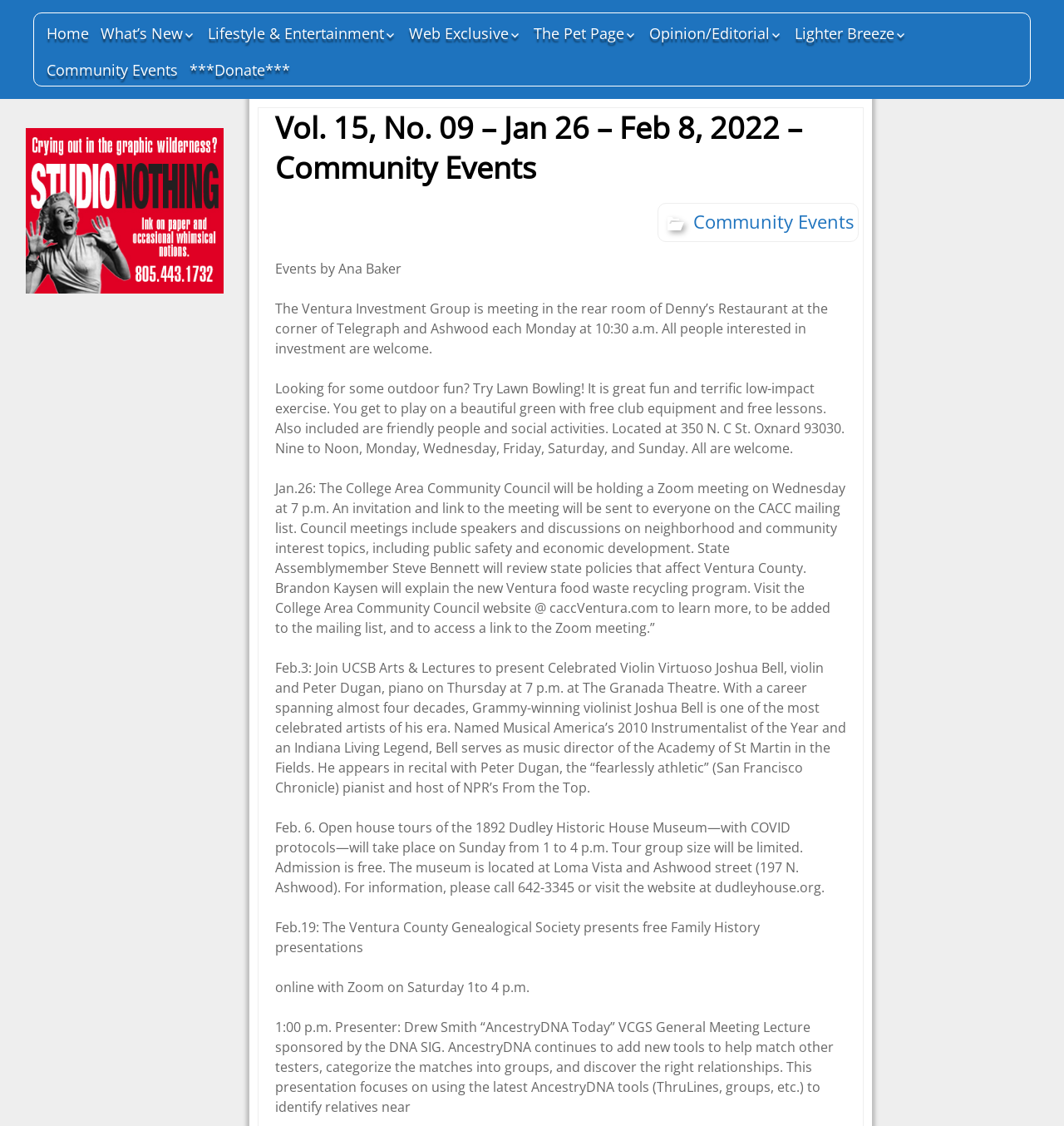What is the location of the Lawn Bowling activity?
Please interpret the details in the image and answer the question thoroughly.

I found the answer by reading the text under the 'Events by Ana Baker' heading, which mentions that Lawn Bowling is located at 350 N. C St. Oxnard 93030.